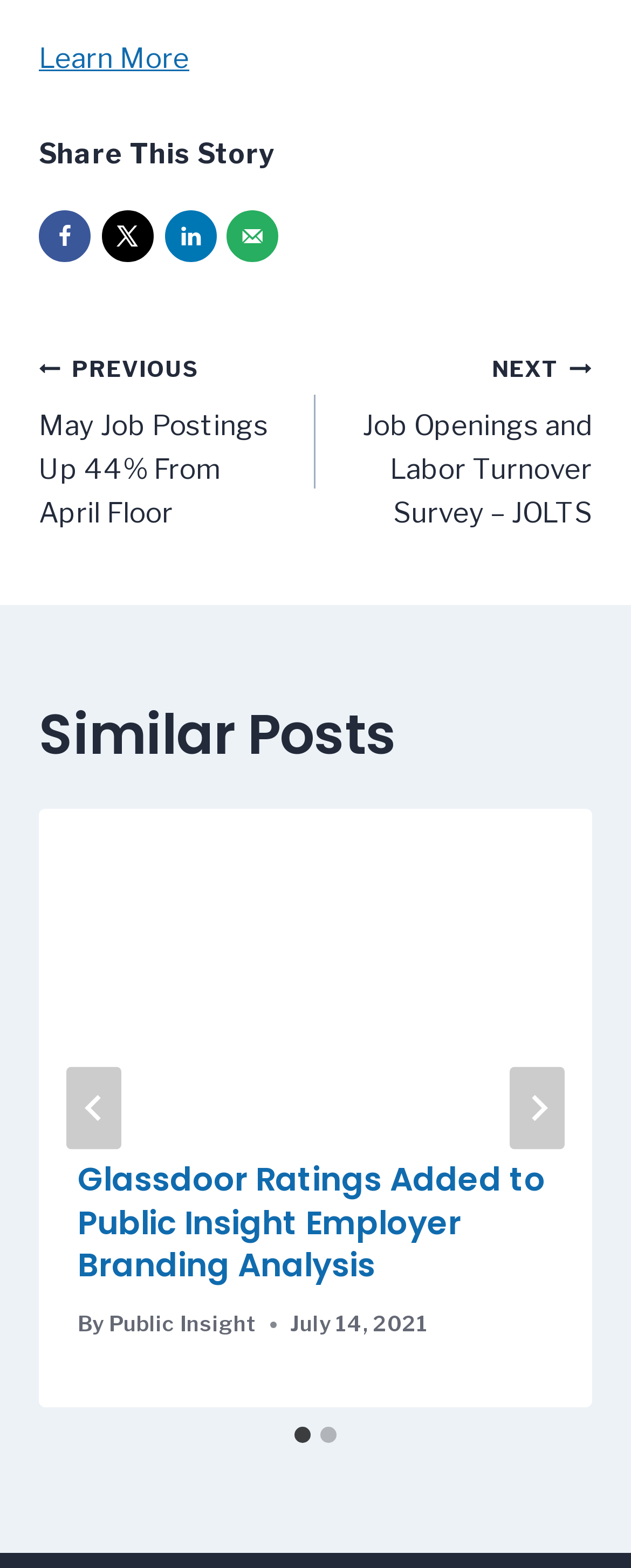Please locate the bounding box coordinates of the element that should be clicked to achieve the given instruction: "Go to last slide".

[0.105, 0.68, 0.192, 0.733]